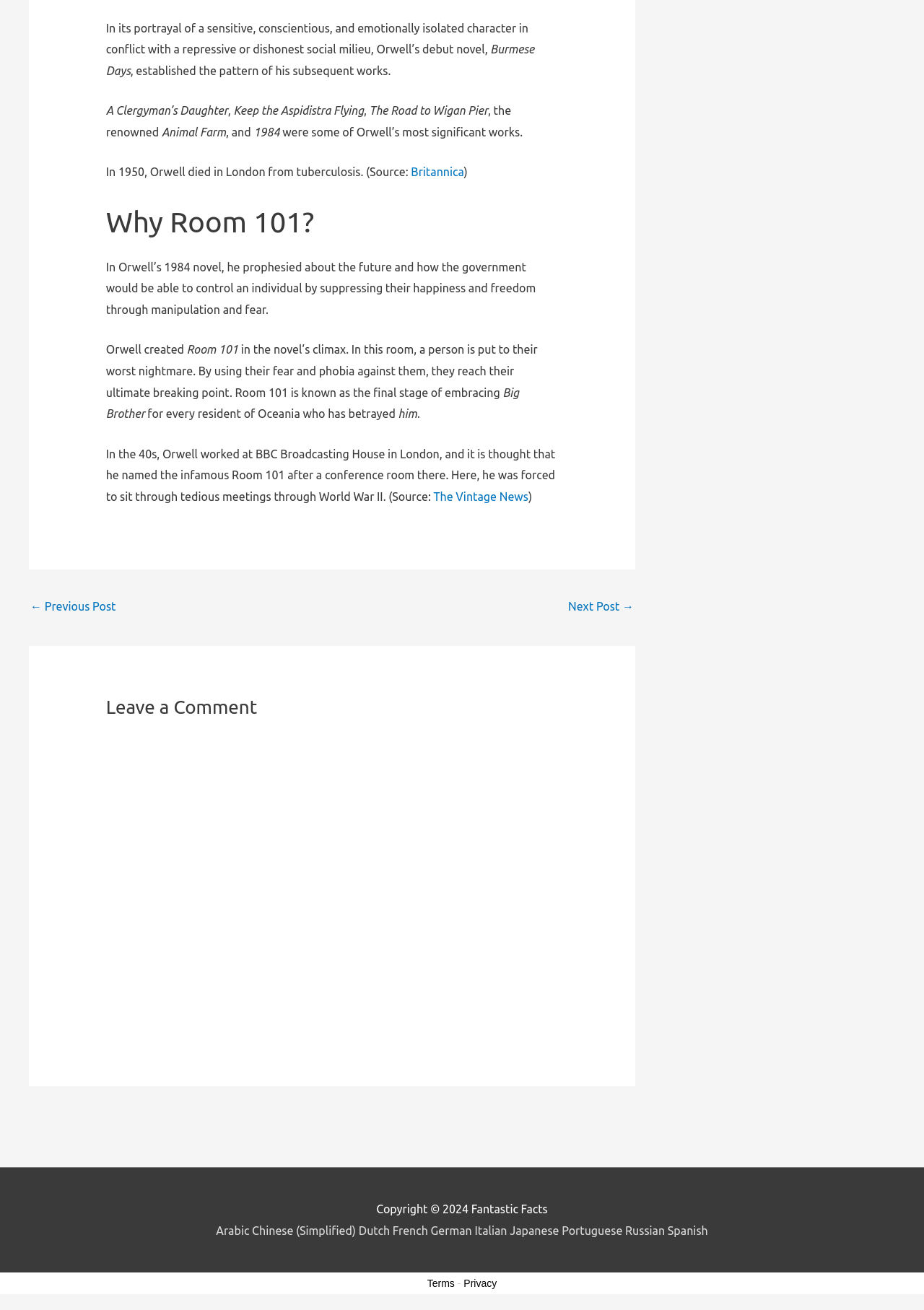Find the bounding box coordinates of the clickable element required to execute the following instruction: "Click on the 'Home' link". Provide the coordinates as four float numbers between 0 and 1, i.e., [left, top, right, bottom].

None